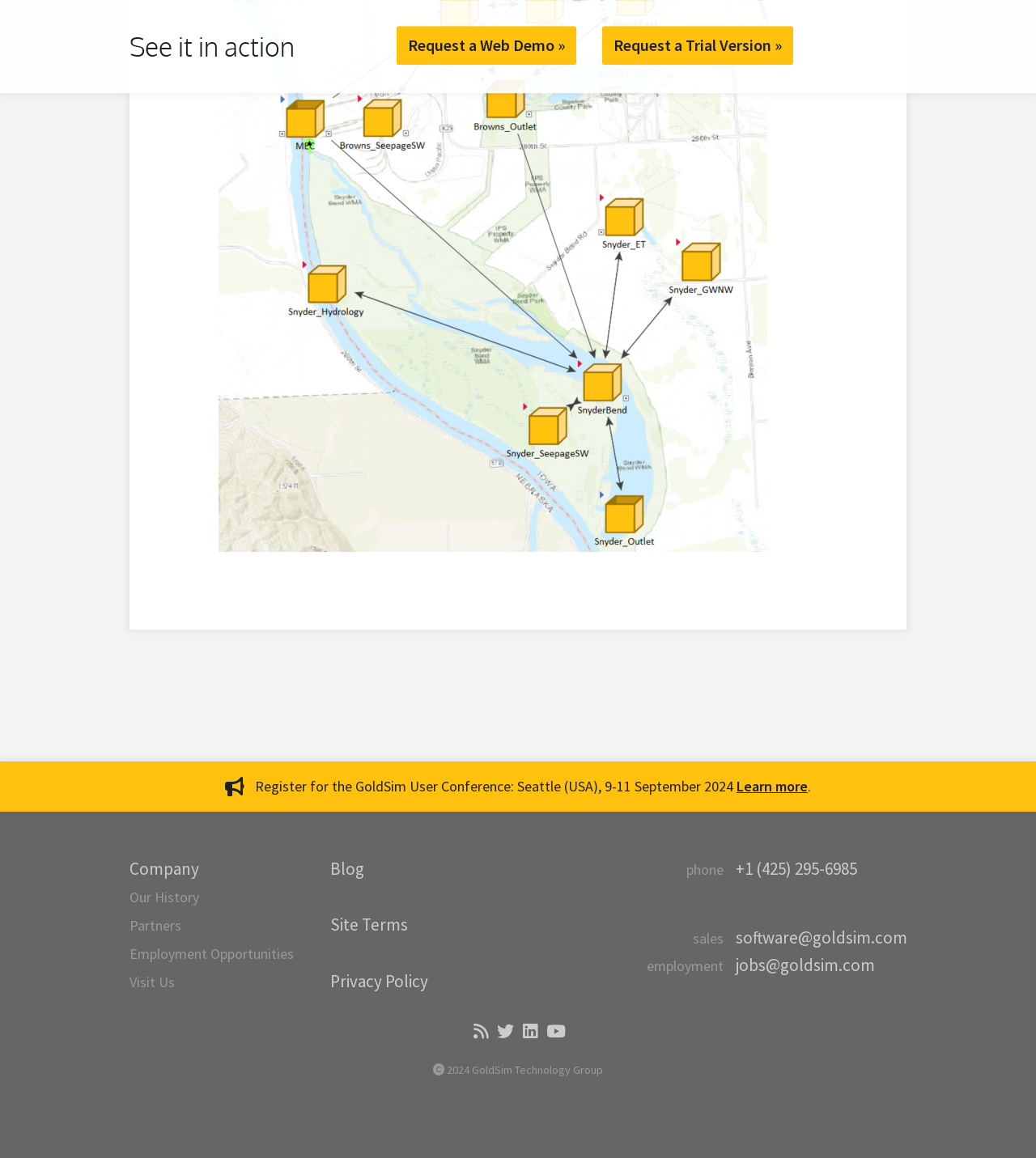Pinpoint the bounding box coordinates of the element that must be clicked to accomplish the following instruction: "Follow on Twitter". The coordinates should be in the format of four float numbers between 0 and 1, i.e., [left, top, right, bottom].

[0.475, 0.883, 0.497, 0.899]